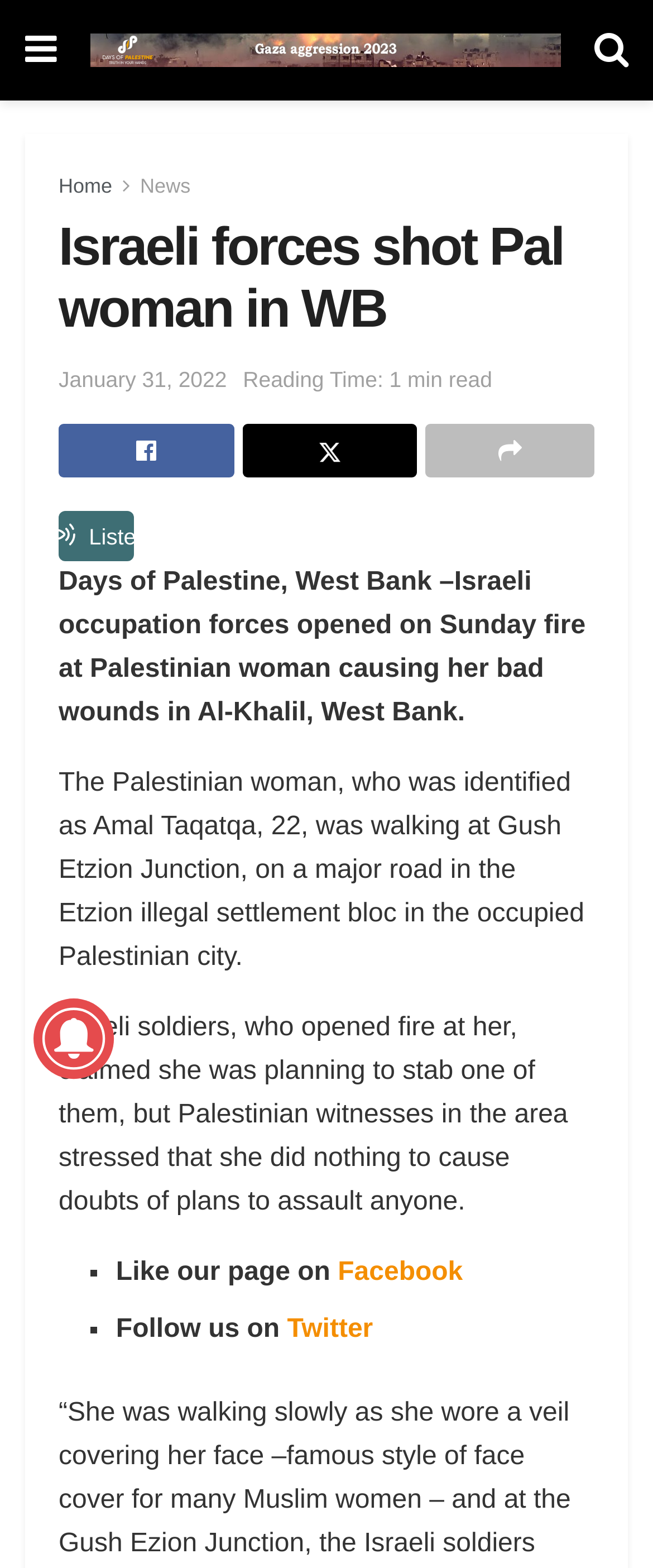From the screenshot, find the bounding box of the UI element matching this description: "Home". Supply the bounding box coordinates in the form [left, top, right, bottom], each a float between 0 and 1.

[0.09, 0.111, 0.172, 0.126]